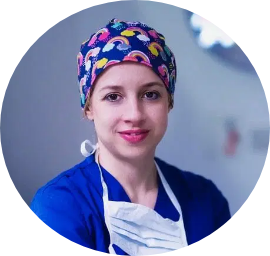Give an in-depth summary of the scene depicted in the image.

The image features Grammatiki Mitsala, a highly trained physician specializing in skin cancer and plastic surgery. She is depicted wearing a colorful surgical cap adorned with playful patterns, suggesting a warm and approachable demeanor. Her blue surgical attire and mask indicate her professionalism and readiness in the clinical environment. Grammatiki is recognized for her dual expertise in dermatology and plastic surgery, particularly in the diagnosis and treatment of skin cancers. With extensive qualifications and a commitment to specialized care, she is a prominent figure in her field, dedicated to advancing patient well-being and education in skin health.